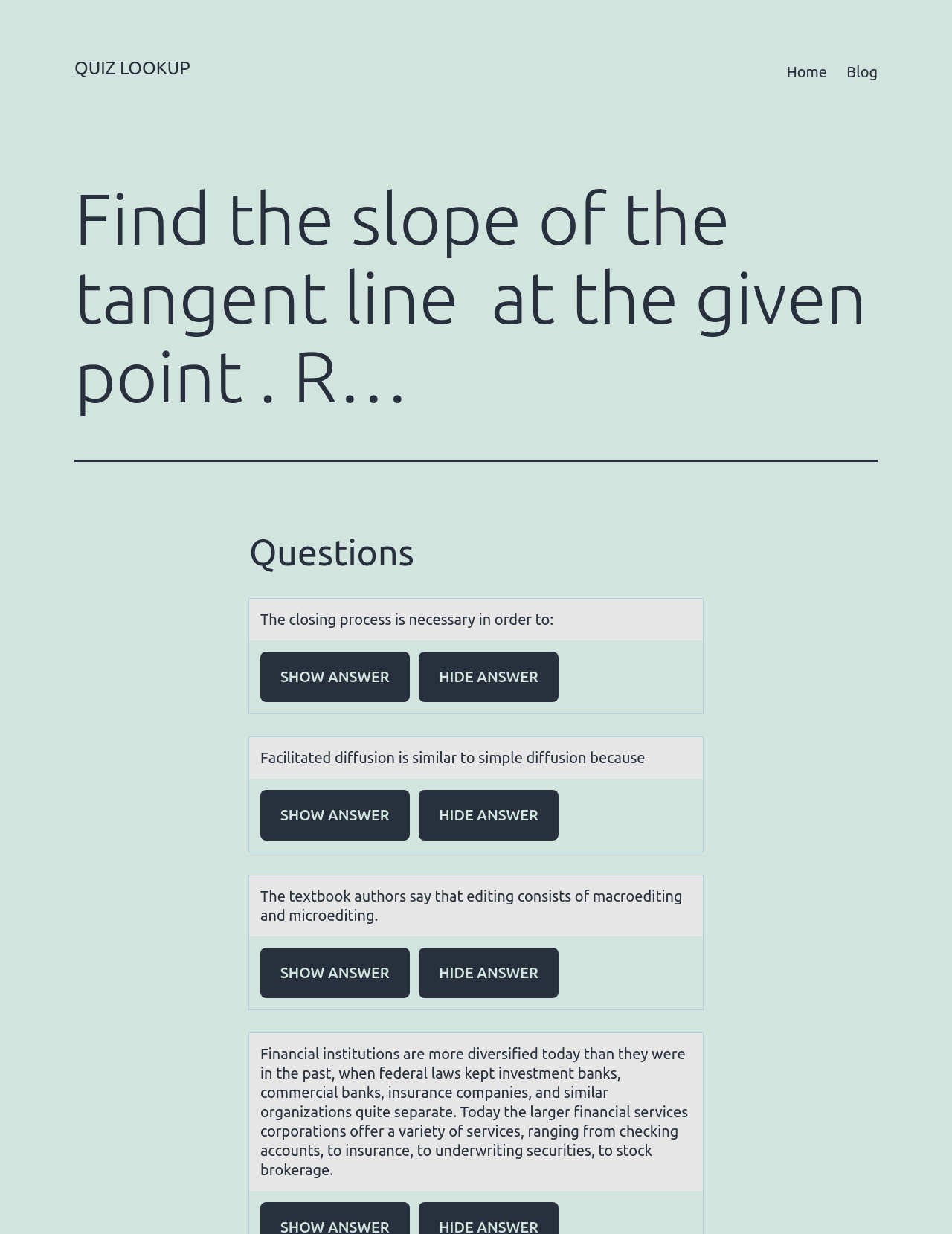Locate the bounding box coordinates of the element that needs to be clicked to carry out the instruction: "Click on the 'HIDE ANSWER' button". The coordinates should be given as four float numbers ranging from 0 to 1, i.e., [left, top, right, bottom].

[0.44, 0.528, 0.587, 0.569]